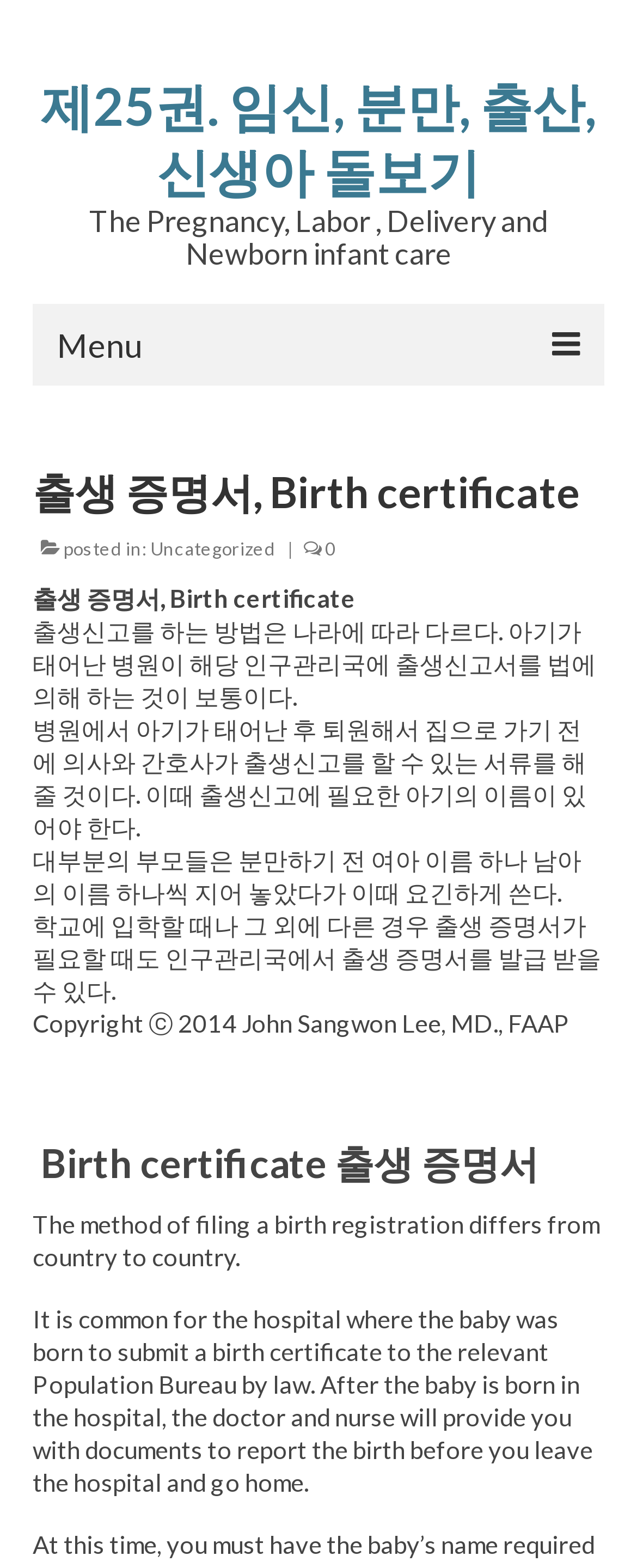Given the element description: "Menu", predict the bounding box coordinates of this UI element. The coordinates must be four float numbers between 0 and 1, given as [left, top, right, bottom].

[0.051, 0.194, 0.949, 0.246]